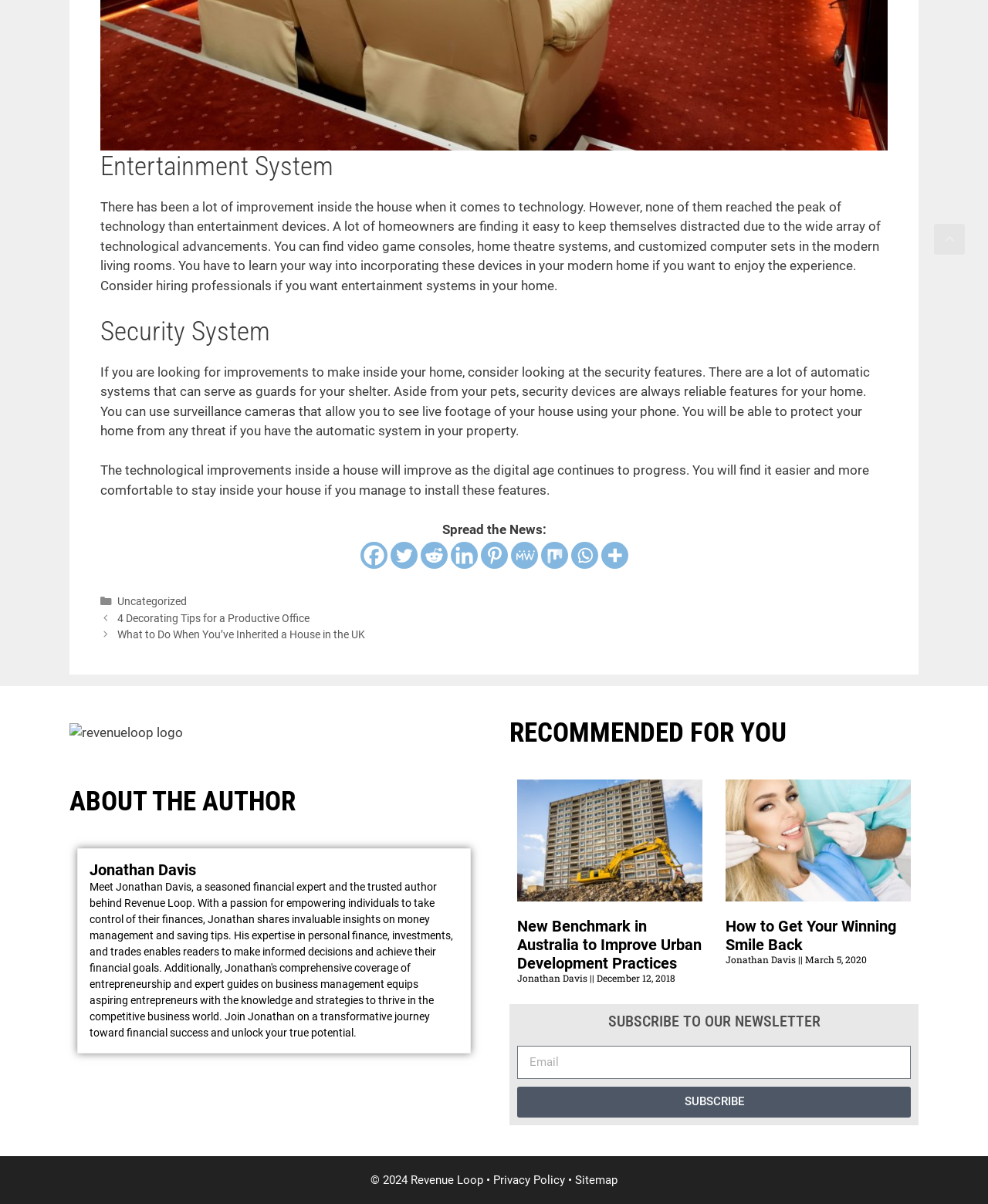Find the bounding box coordinates for the area that should be clicked to accomplish the instruction: "View Robert Morgan's comment".

None